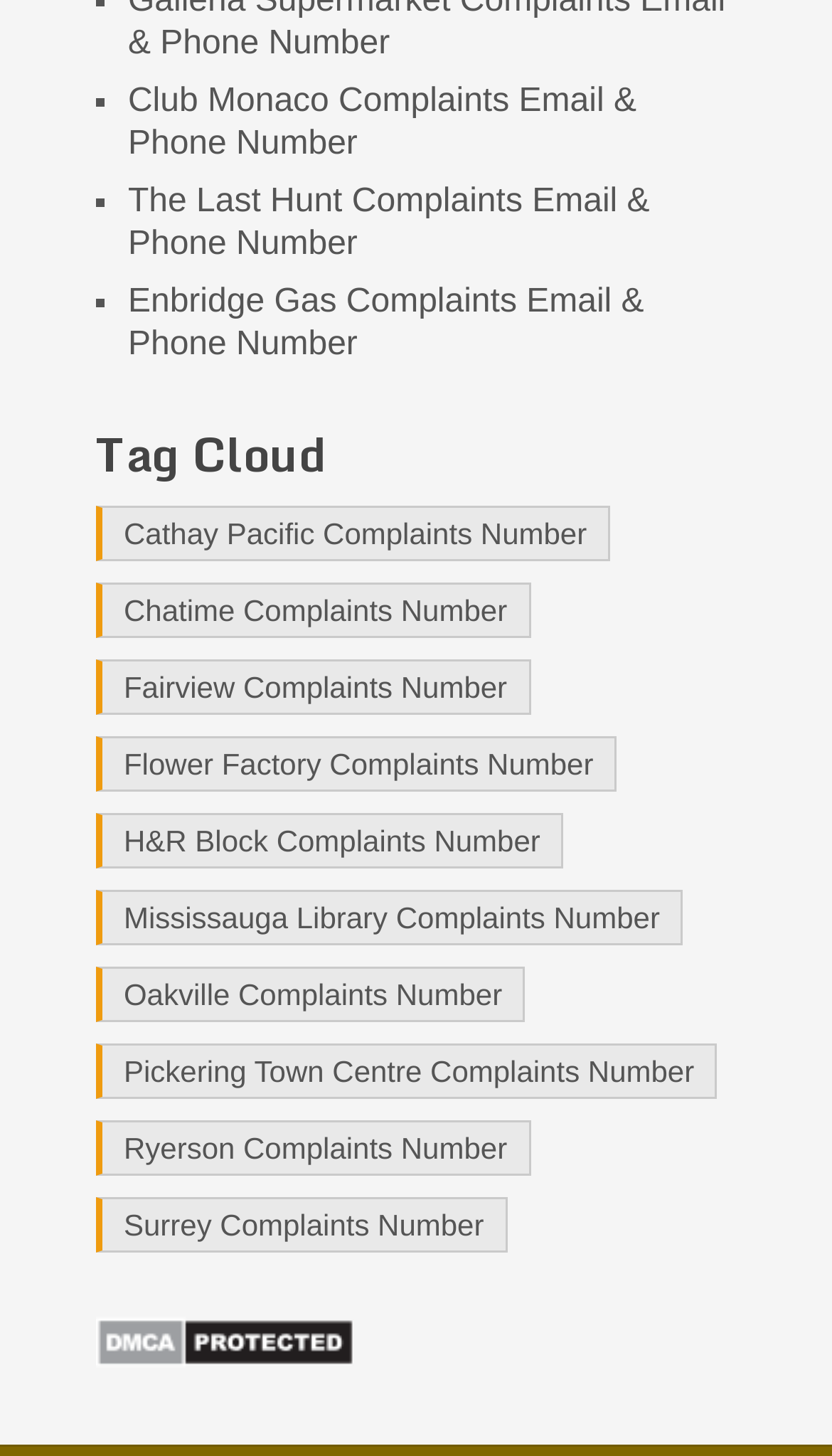How many items are listed under Mississauga Library Complaints?
Look at the screenshot and provide an in-depth answer.

The link 'Mississauga Library Complaints Number (2 items)' suggests that there are two items listed under Mississauga Library Complaints.